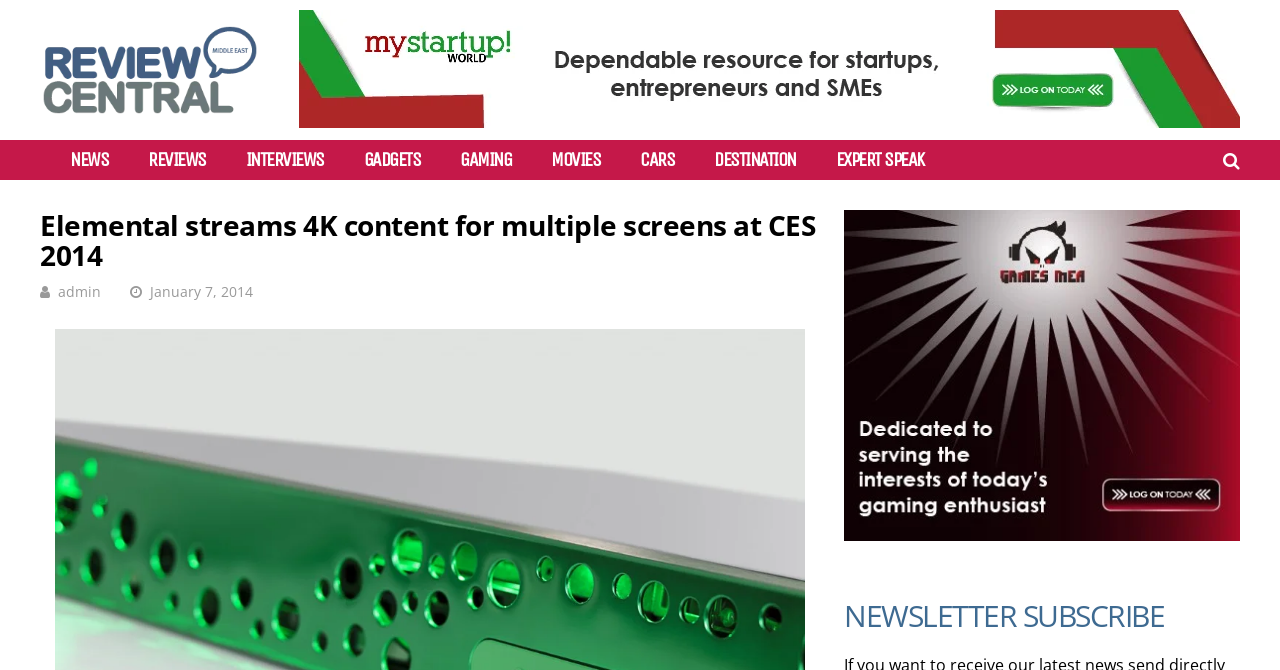What categories are available on the website?
Please interpret the details in the image and answer the question thoroughly.

The categories can be found by looking at the top navigation bar, where links to different sections such as NEWS, REVIEWS, INTERVIEWS, GADGETS, GAMING, MOVIES, CARS, DESTINATION, and EXPERT SPEAK are listed.